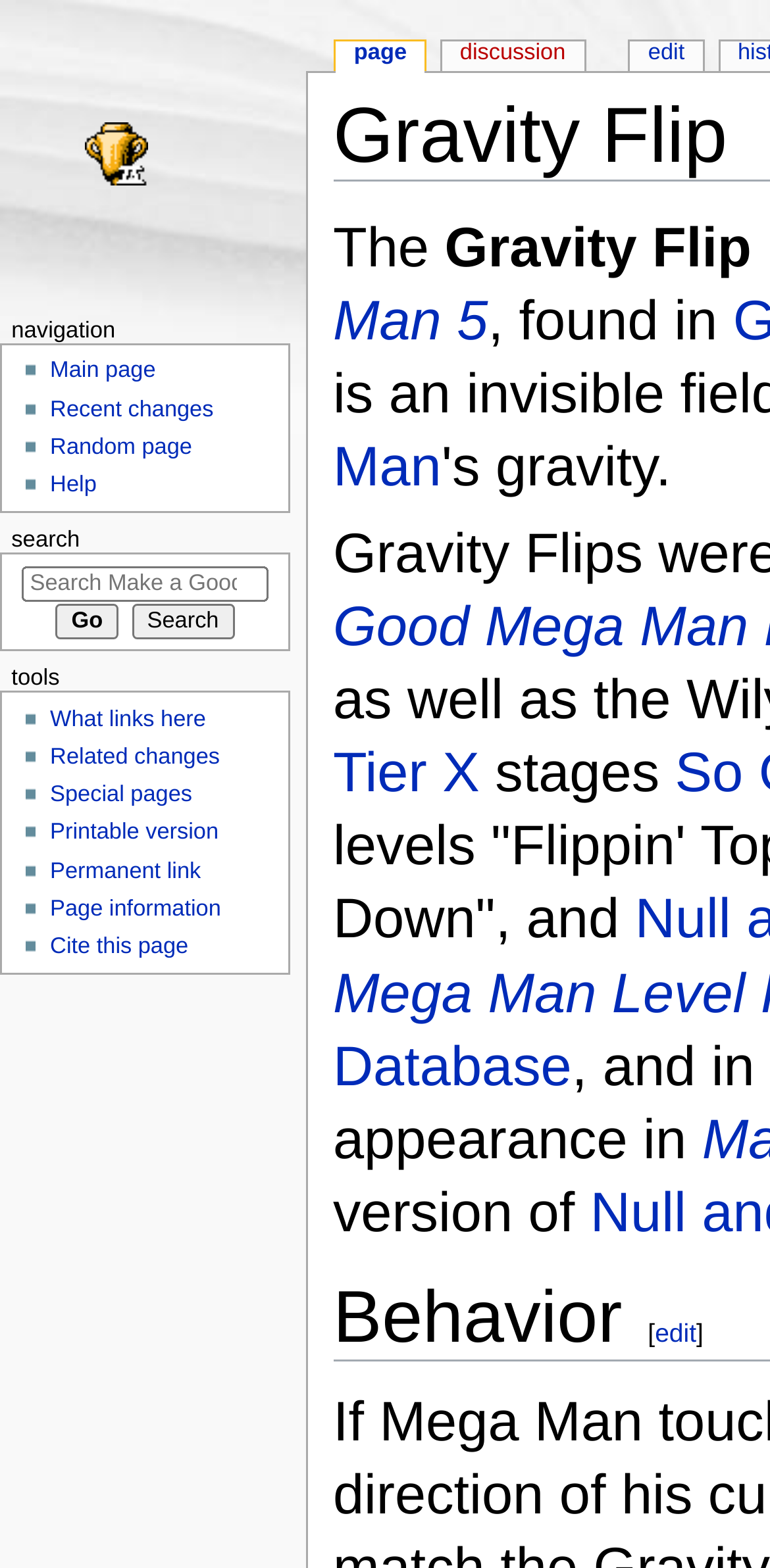Identify the bounding box of the UI element that matches this description: "What links here".

[0.065, 0.451, 0.267, 0.467]